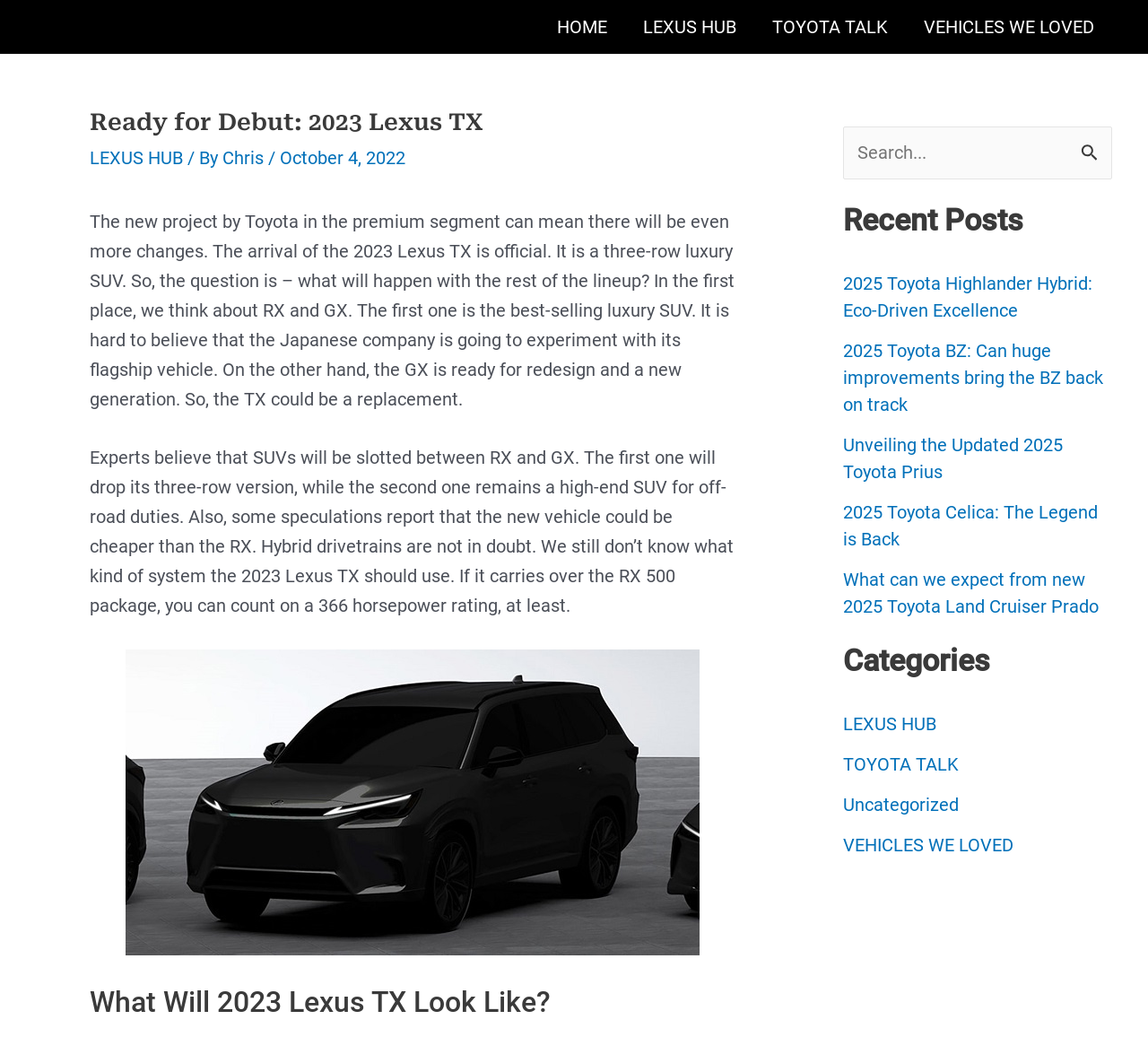Identify the coordinates of the bounding box for the element that must be clicked to accomplish the instruction: "Search for something".

[0.734, 0.122, 0.969, 0.173]